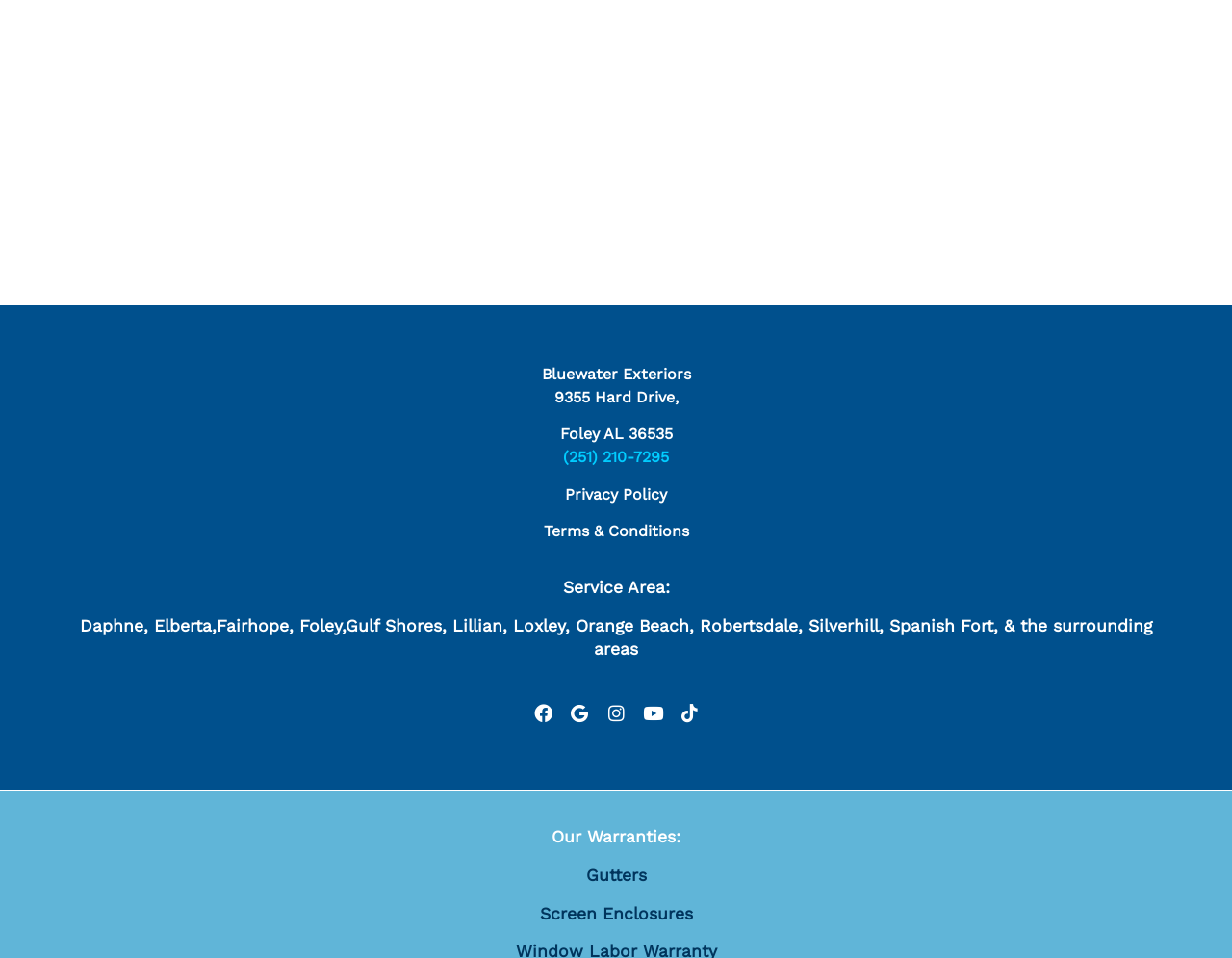Using the information in the image, could you please answer the following question in detail:
What types of warranties does the company offer?

The types of warranties offered by the company are obtained from the links 'Gutters' and 'Screen Enclosures' which are located near the bottom of the webpage, likely to be the company's warranty information.